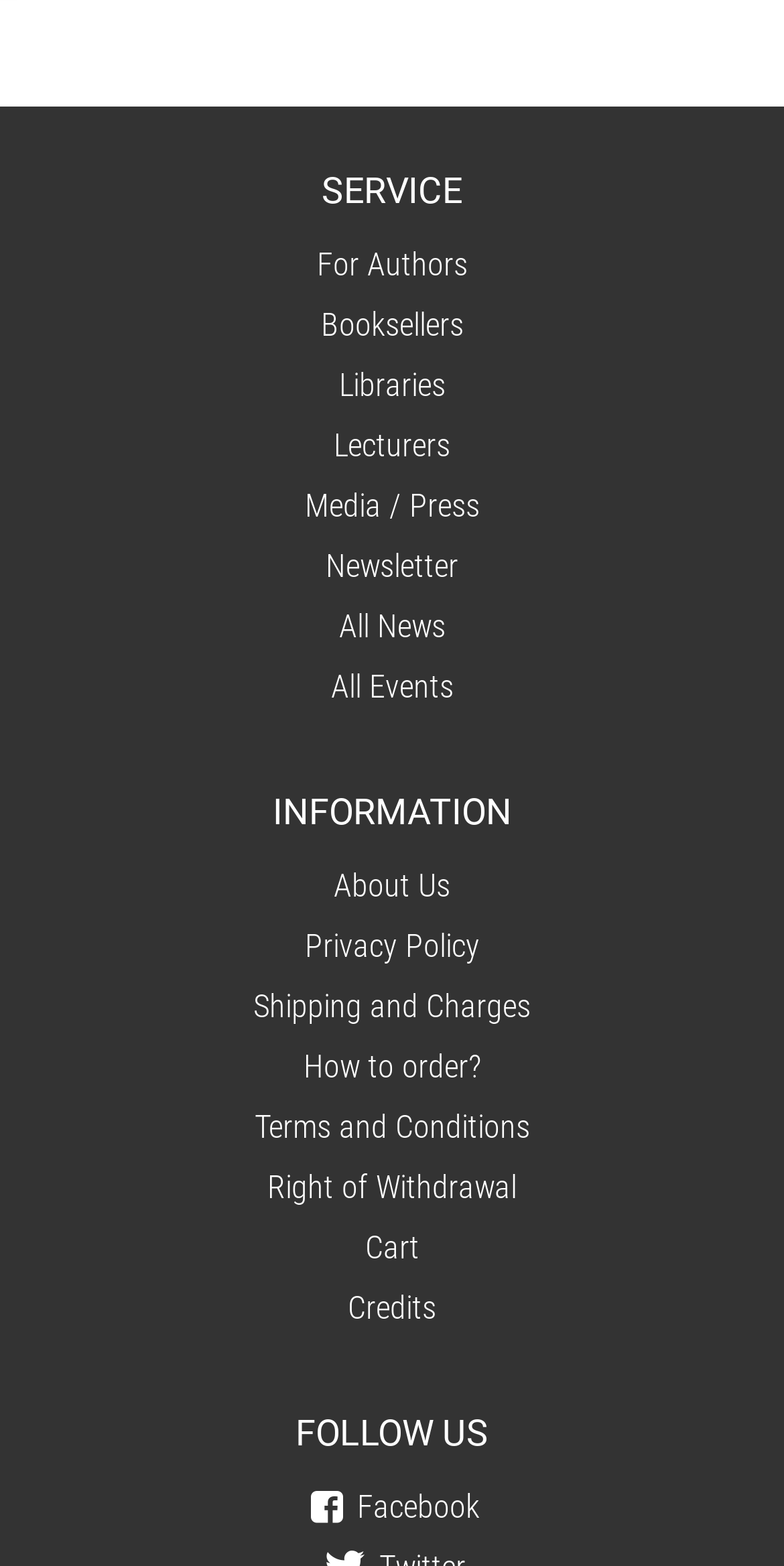What is the main category of services?
Refer to the image and give a detailed answer to the question.

The main category of services can be determined by looking at the first heading element 'SERVICE' which is located at the top of the webpage, indicating that the webpage is primarily focused on providing services.